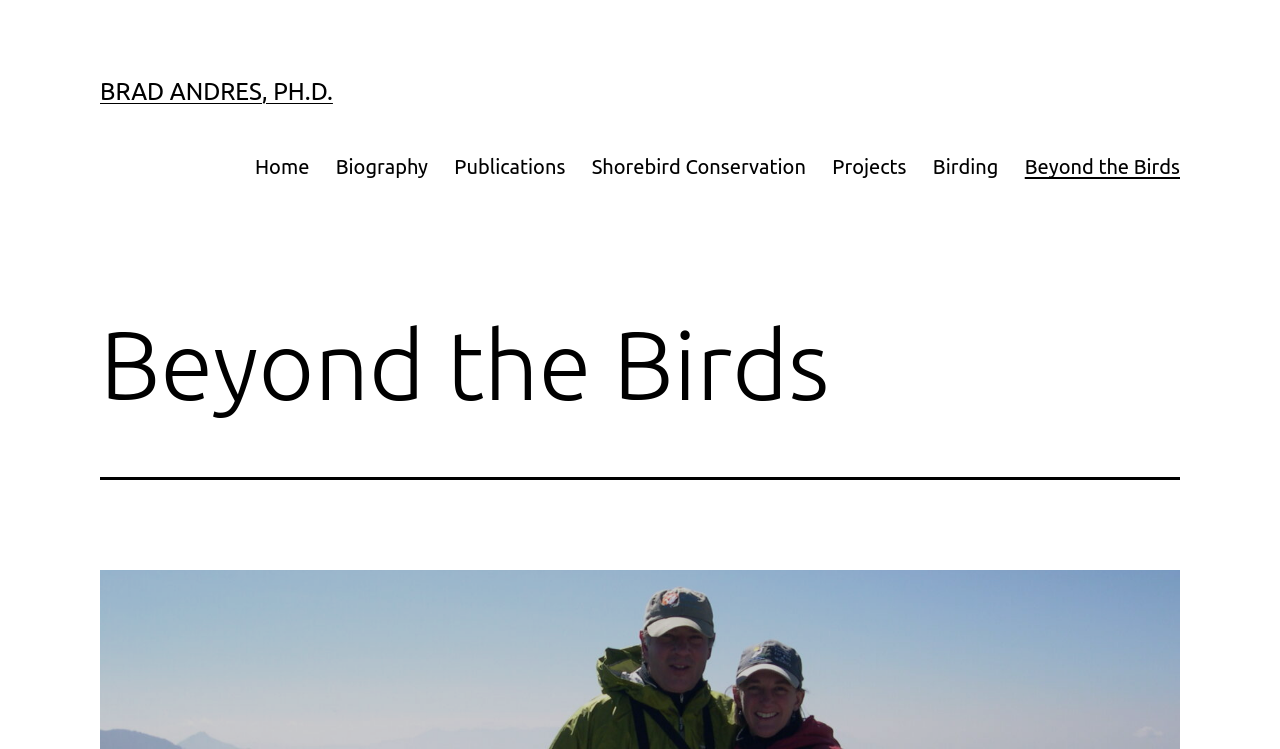From the screenshot, find the bounding box of the UI element matching this description: "Brad Andres, Ph.D.". Supply the bounding box coordinates in the form [left, top, right, bottom], each a float between 0 and 1.

[0.078, 0.104, 0.26, 0.14]